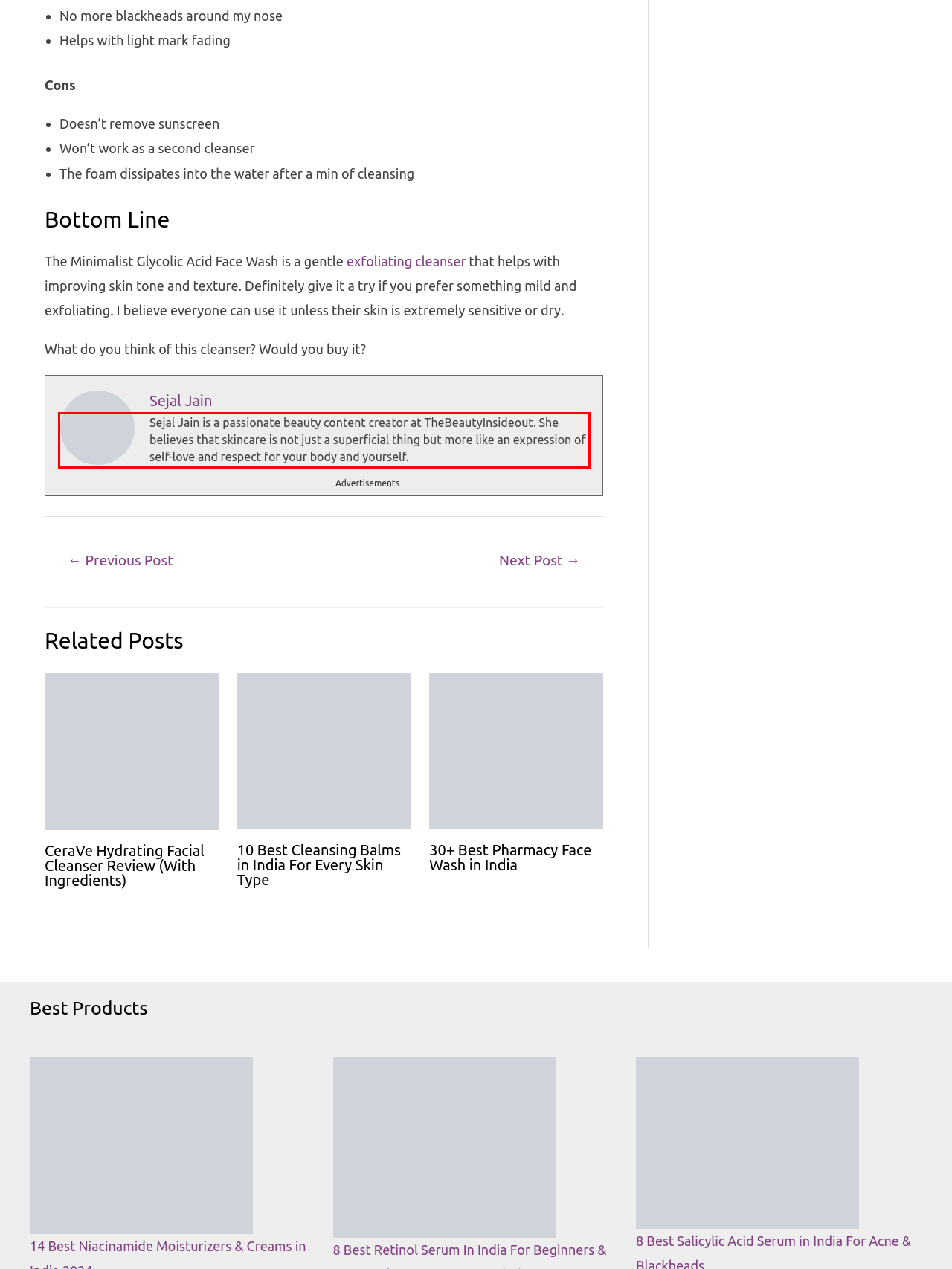Please examine the screenshot of the webpage and read the text present within the red rectangle bounding box.

Sejal Jain is a passionate beauty content creator at TheBeautyInsideout. She believes that skincare is not just a superficial thing but more like an expression of self-love and respect for your body and yourself.